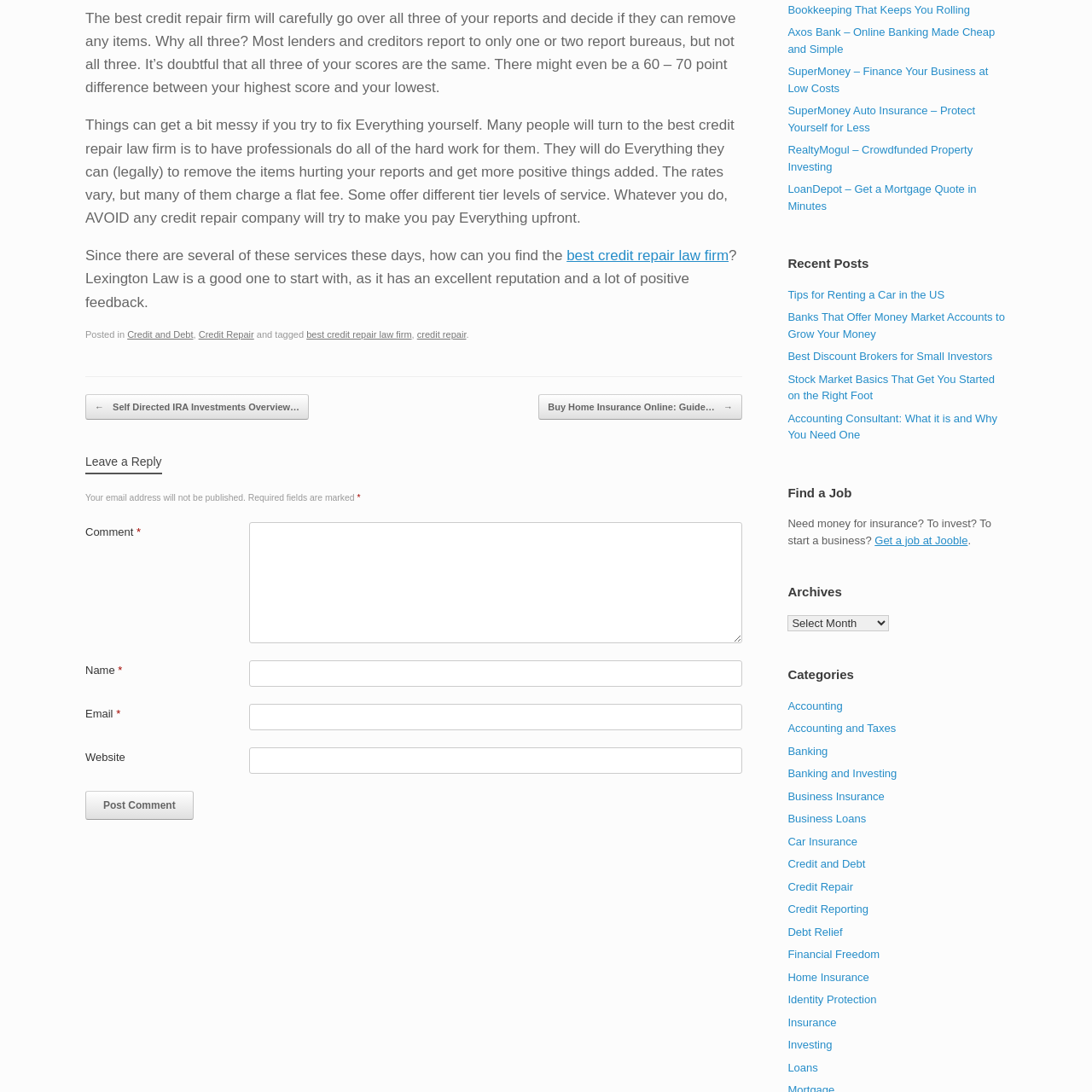Identify the bounding box coordinates of the specific part of the webpage to click to complete this instruction: "Explore recent posts".

[0.721, 0.264, 0.865, 0.275]